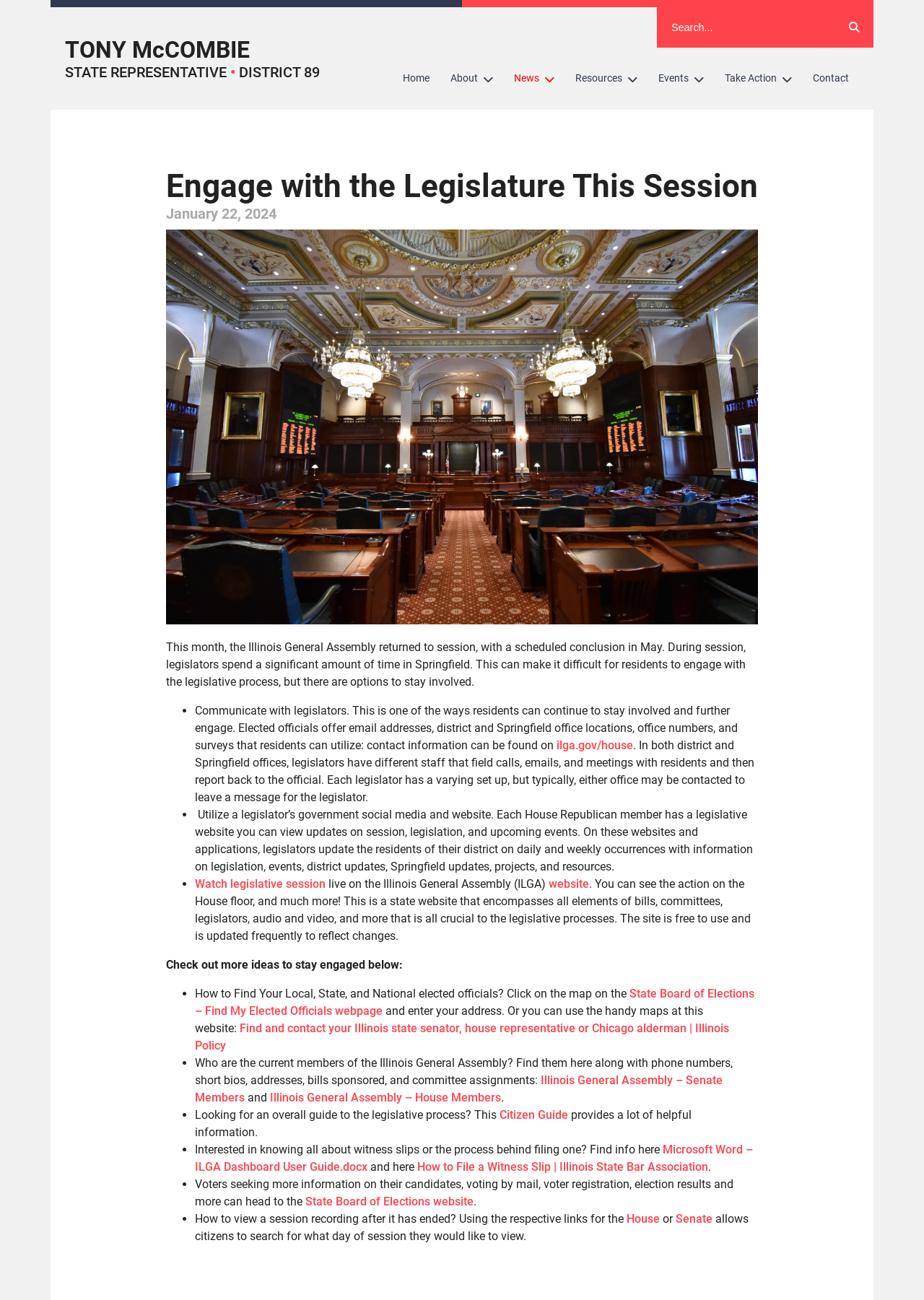Offer a thorough description of the webpage.

This webpage is about engaging with the Illinois General Assembly during the legislative session. At the top, there is a header section with a link to "TONY McCOMBIE STATE REPRESENTATIVE • DISTRICT 89" and a search bar with a magnifying glass icon. Below the header, there is a navigation menu with links to "Home", "About", "News", "Resources", "Events", "Take Action", and "Contact".

The main content of the webpage is divided into sections. The first section has a heading "Engage with the Legislature This Session" and a subheading "January 22, 2024". Below the headings, there is an image and a paragraph of text explaining that the Illinois General Assembly has returned to session and that residents can stay involved in the legislative process.

The next section provides ways for residents to engage with the legislative process. It lists three options: communicating with legislators, utilizing a legislator's government social media and website, and watching legislative sessions live on the Illinois General Assembly website. Each option is described in detail, with links to relevant websites and resources.

The following section is titled "Check out more ideas to stay engaged below:" and lists several more ways to stay engaged, including finding local, state, and national elected officials, finding current members of the Illinois General Assembly, looking for an overall guide to the legislative process, and learning about witness slips and the process of filing one. Each of these options is described in detail, with links to relevant websites and resources.

Finally, the last section provides additional resources for voters, including information on voting by mail, voter registration, and election results, as well as how to view session recordings after they have ended.